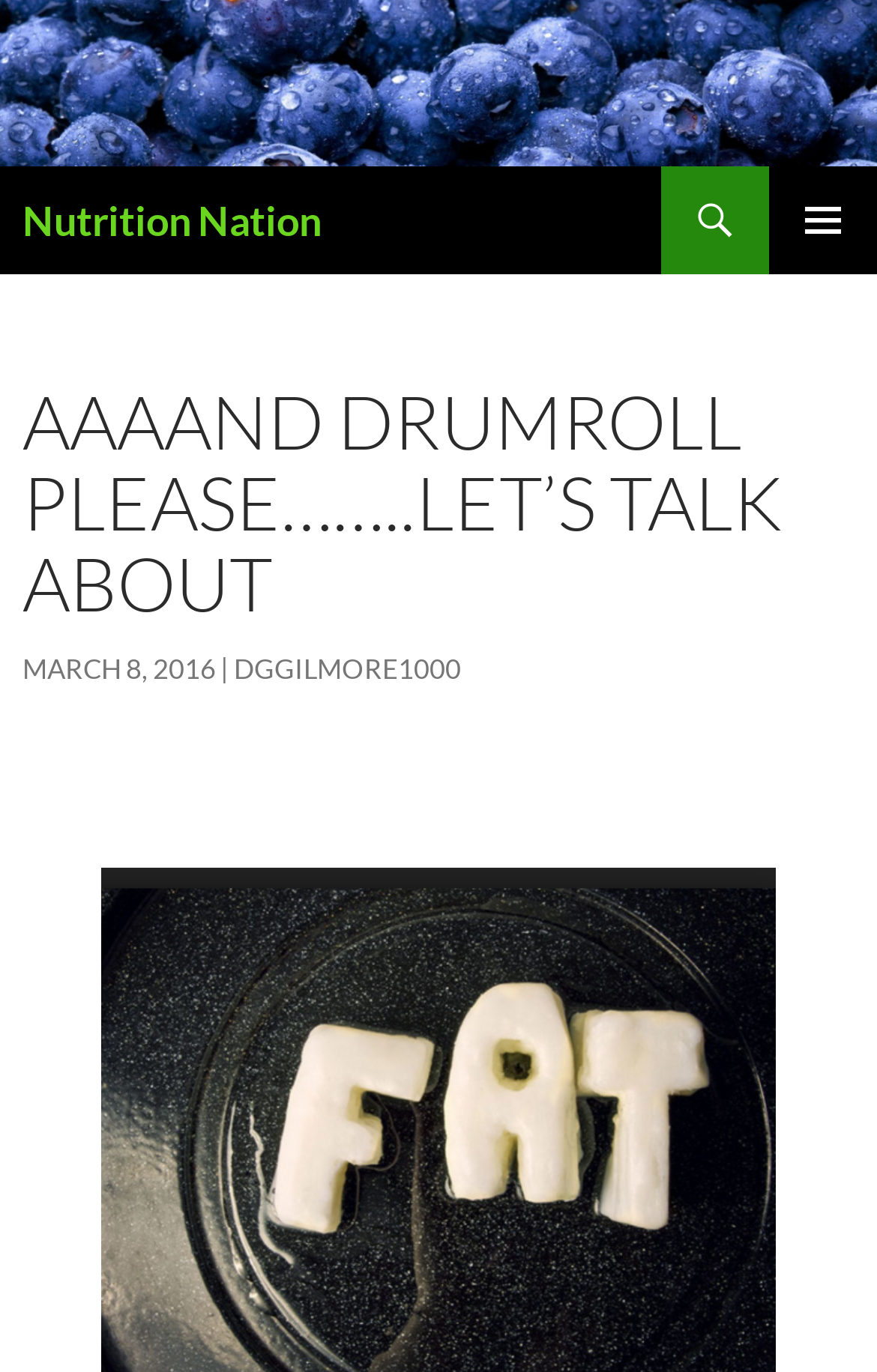Explain the webpage's layout and main content in detail.

The webpage appears to be a blog post or article from "Nutrition Nation". At the top, there is a logo image of "Nutrition Nation" that spans the entire width of the page. Below the logo, there is a heading with the same text, "Nutrition Nation". 

To the top-right, there are three links: "Nutrition Nation", "Search", and a button labeled "PRIMARY MENU". The "Search" link is located slightly above the "PRIMARY MENU" button. 

Further down, there is a link labeled "SKIP TO CONTENT" positioned near the top-left corner of the page. Below this link, there is a header section that contains the title of the blog post, "AAAAND DRUMROLL PLEASE……..LET’S TALK ABOUT", in a large font size. 

Under the title, there is a link showing the date "MARCH 8, 2016", followed by another link with the author's name, "DGGILMORE1000". The date and author's name are positioned on the same line, with the date on the left and the author's name on the right.